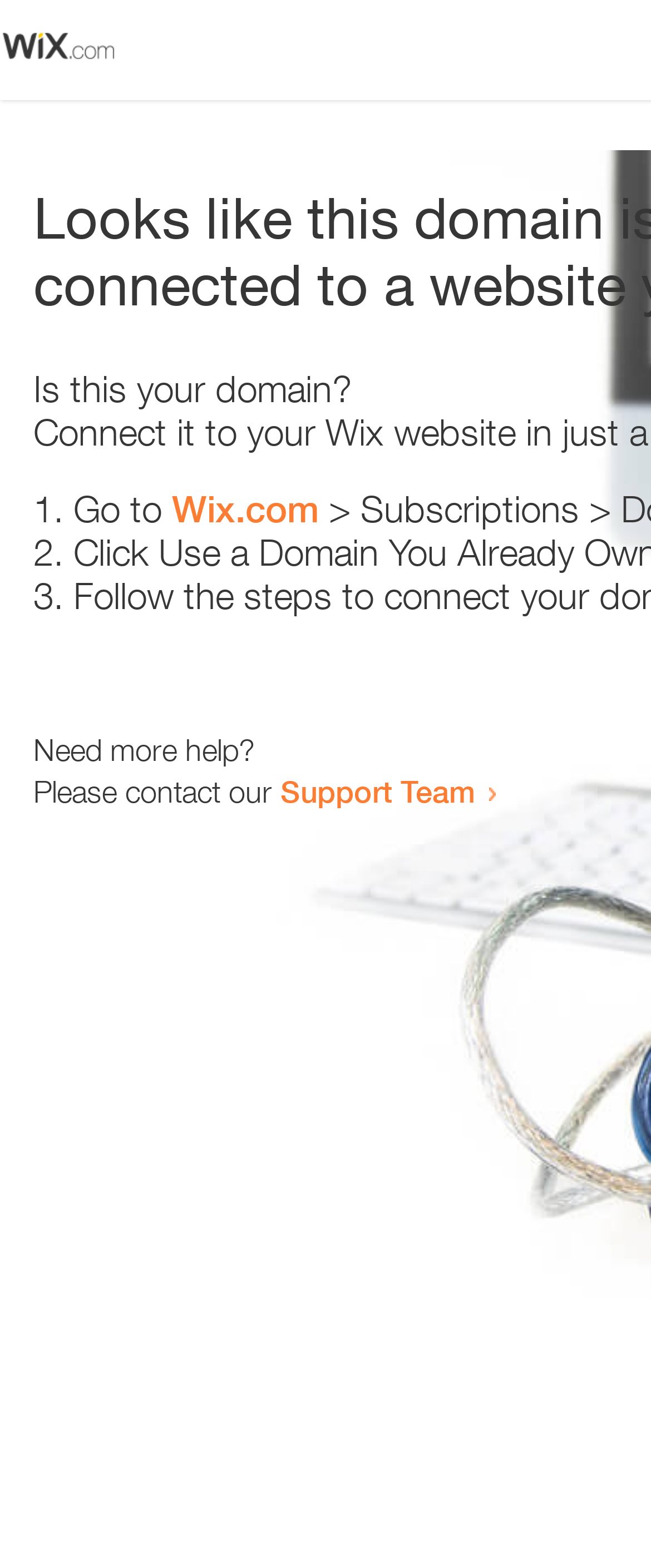Please extract the primary headline from the webpage.

Looks like this domain isn't
connected to a website yet